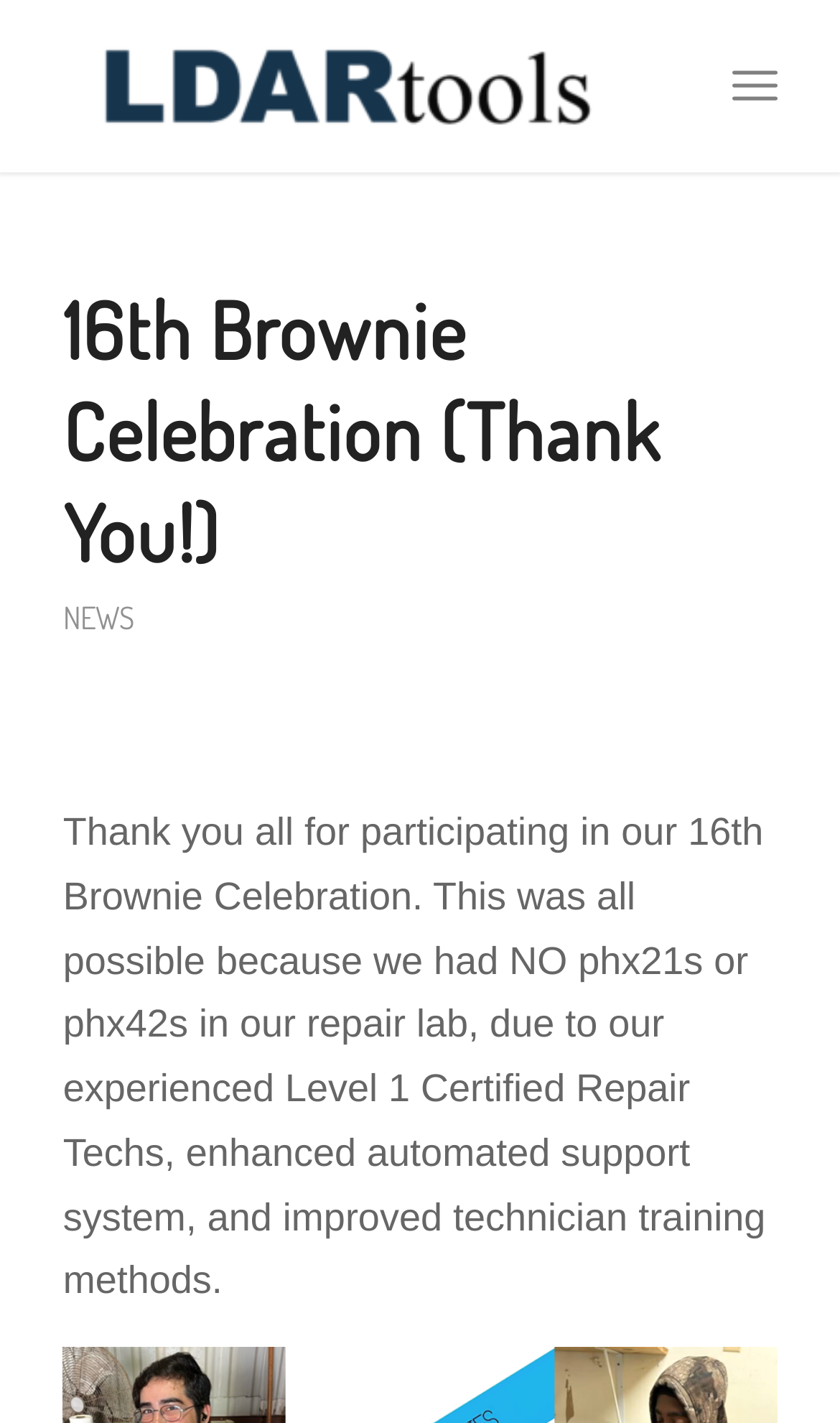Examine the screenshot and answer the question in as much detail as possible: What is the position of the link 'NEWS'?

The question asks for the position of the link 'NEWS', which can be determined by analyzing the bounding box coordinates of the elements. The link 'NEWS' has a y1 coordinate of 0.42, which is greater than the y1 coordinate of the heading '16th Brownie Celebration (Thank You!)', indicating that it is positioned below the heading.